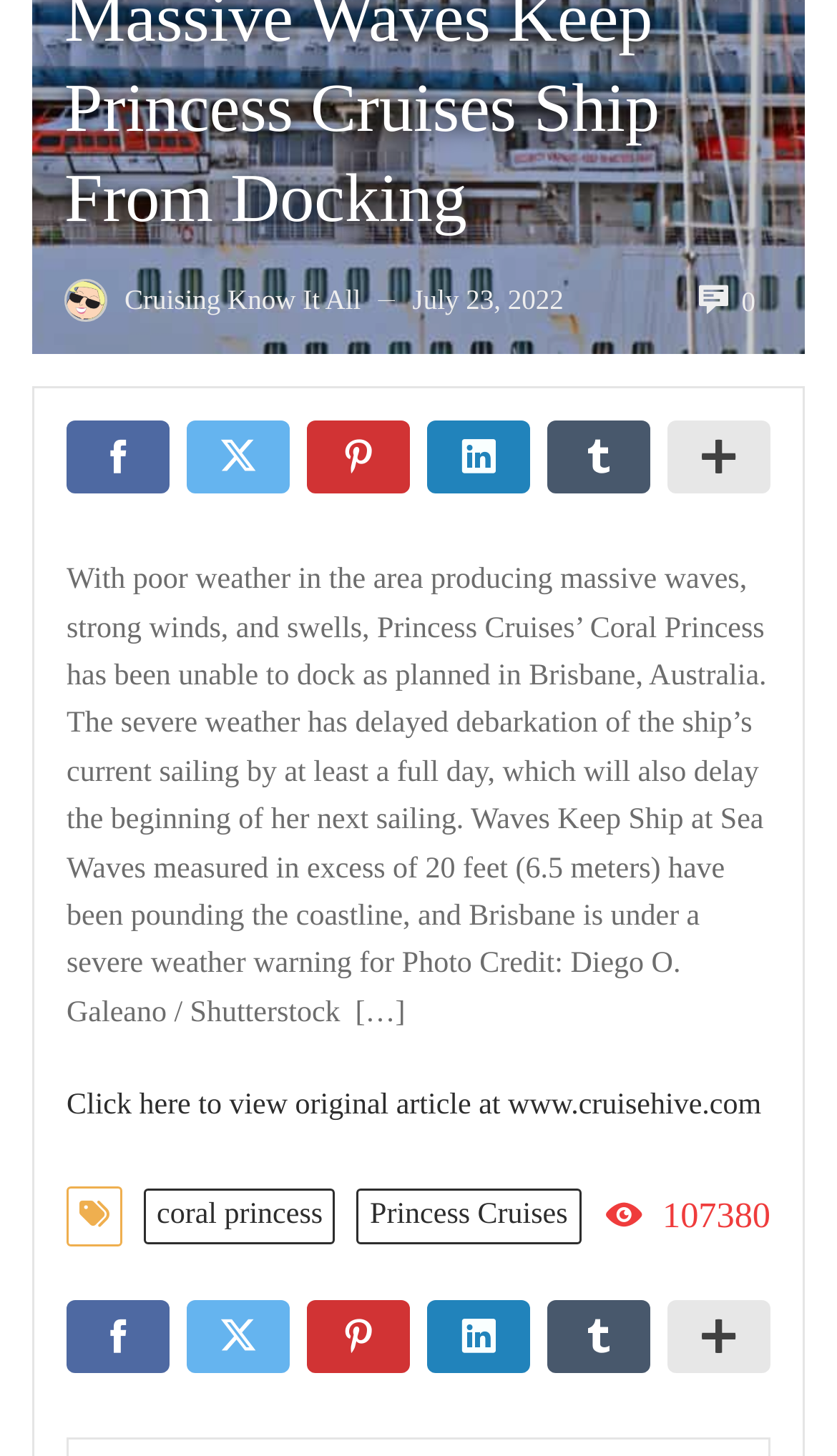Given the description: "Cruising Know It All", determine the bounding box coordinates of the UI element. The coordinates should be formatted as four float numbers between 0 and 1, [left, top, right, bottom].

[0.149, 0.195, 0.431, 0.218]